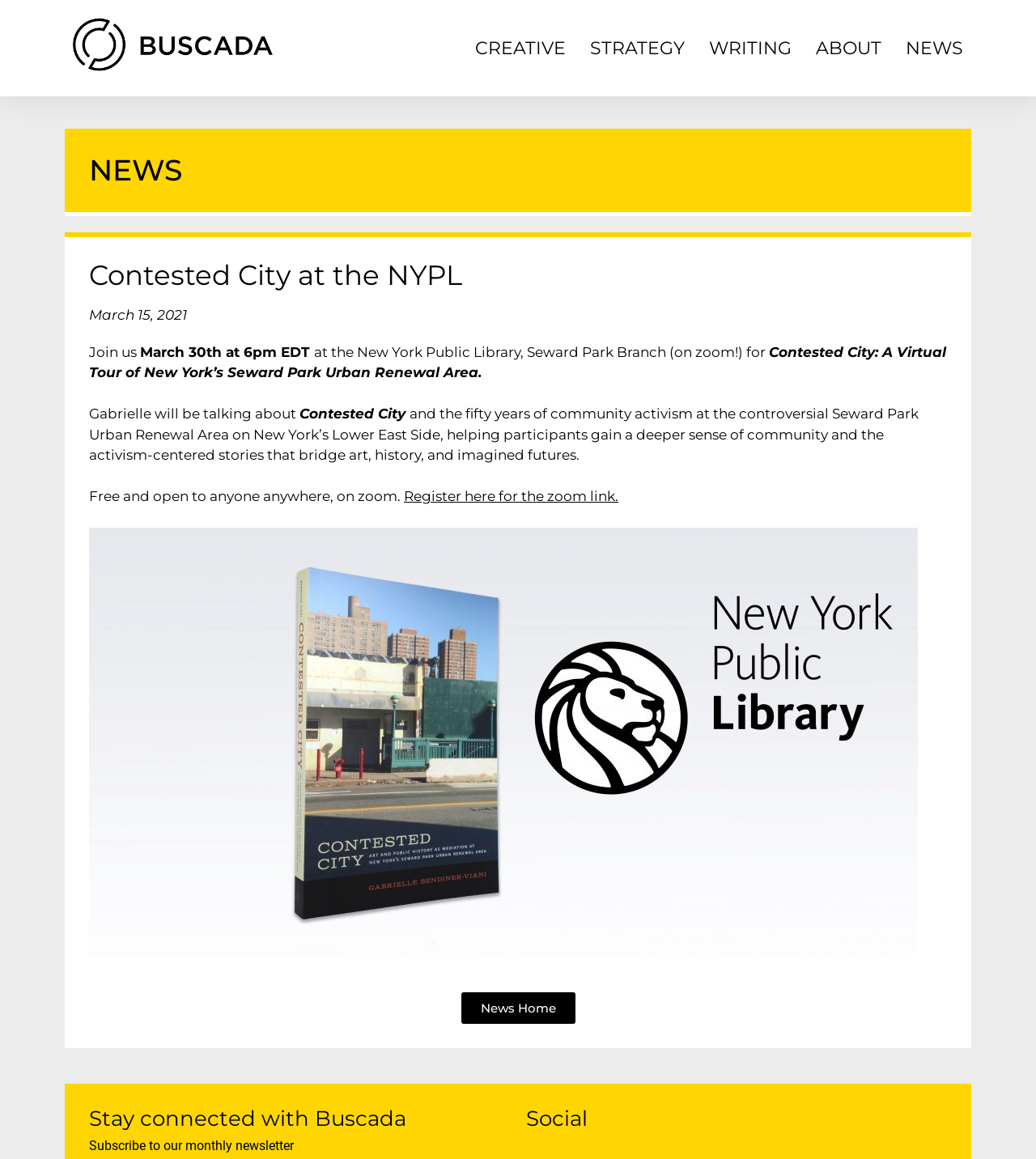Generate the text content of the main headline of the webpage.

Contested City at the NYPL